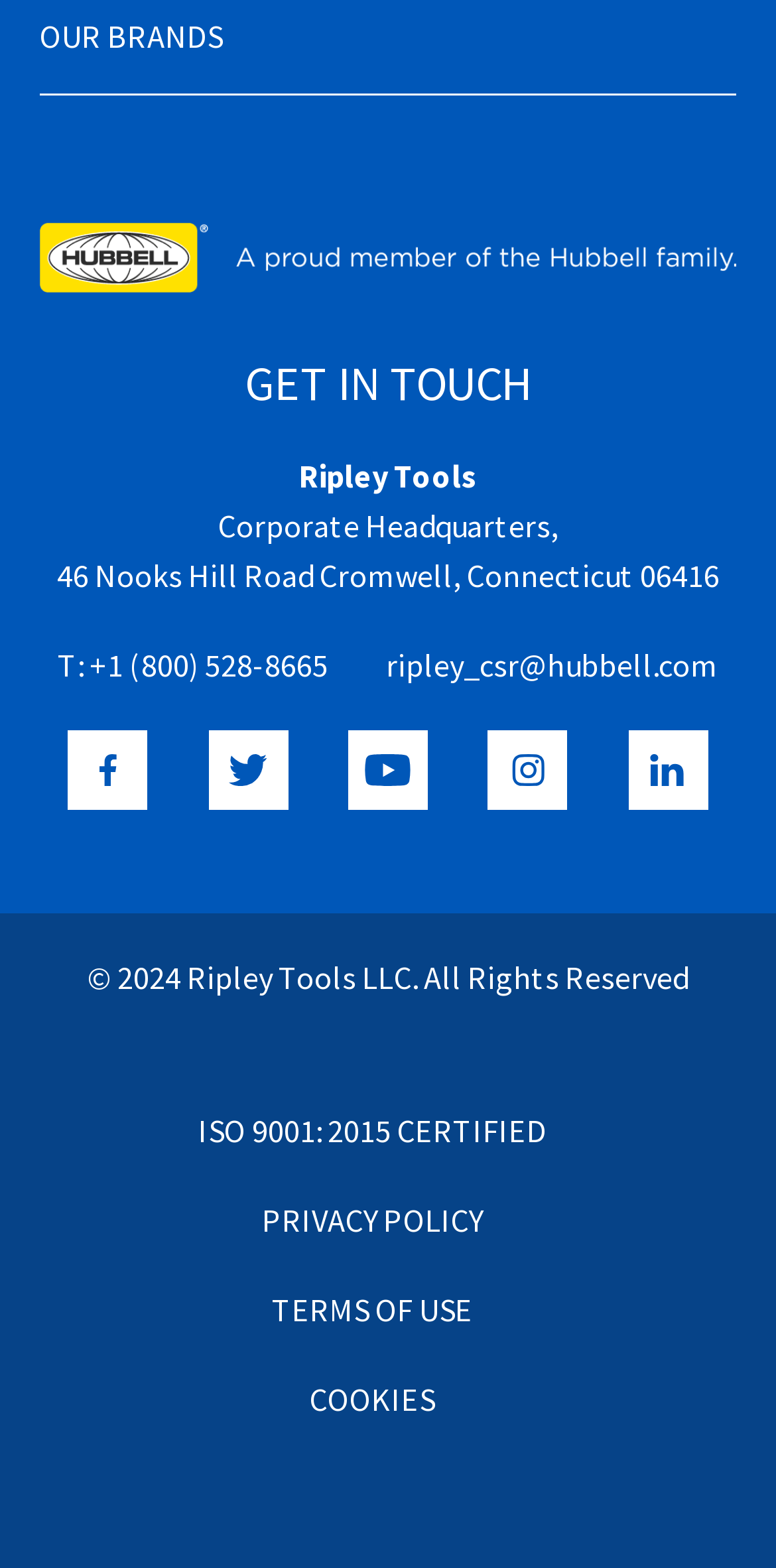Provide a brief response to the question below using one word or phrase:
What is the company's headquarters address?

46 Nooks Hill Road Cromwell, Connecticut 06416